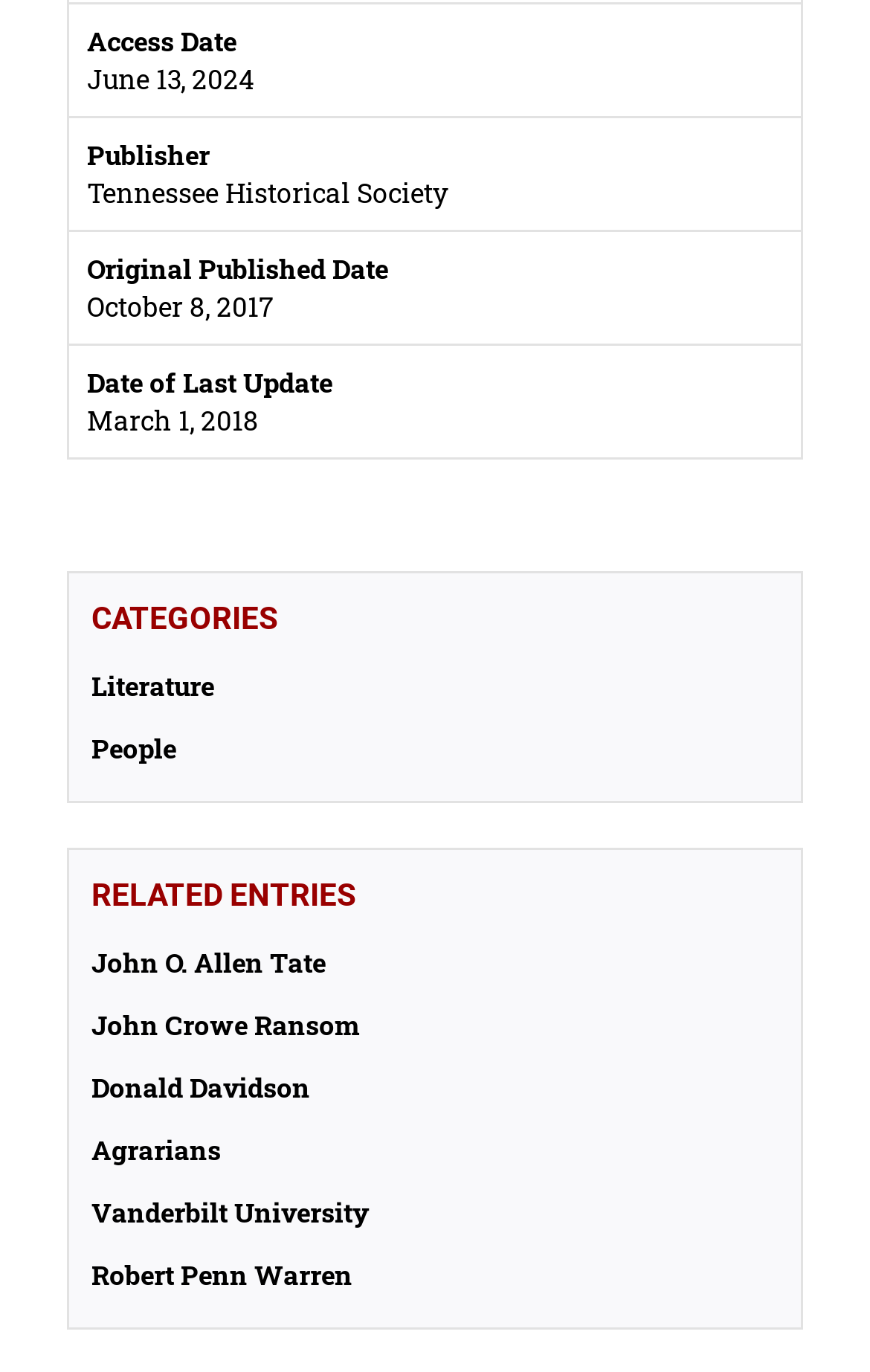Identify the bounding box coordinates of the specific part of the webpage to click to complete this instruction: "browse People category".

[0.105, 0.529, 0.895, 0.559]